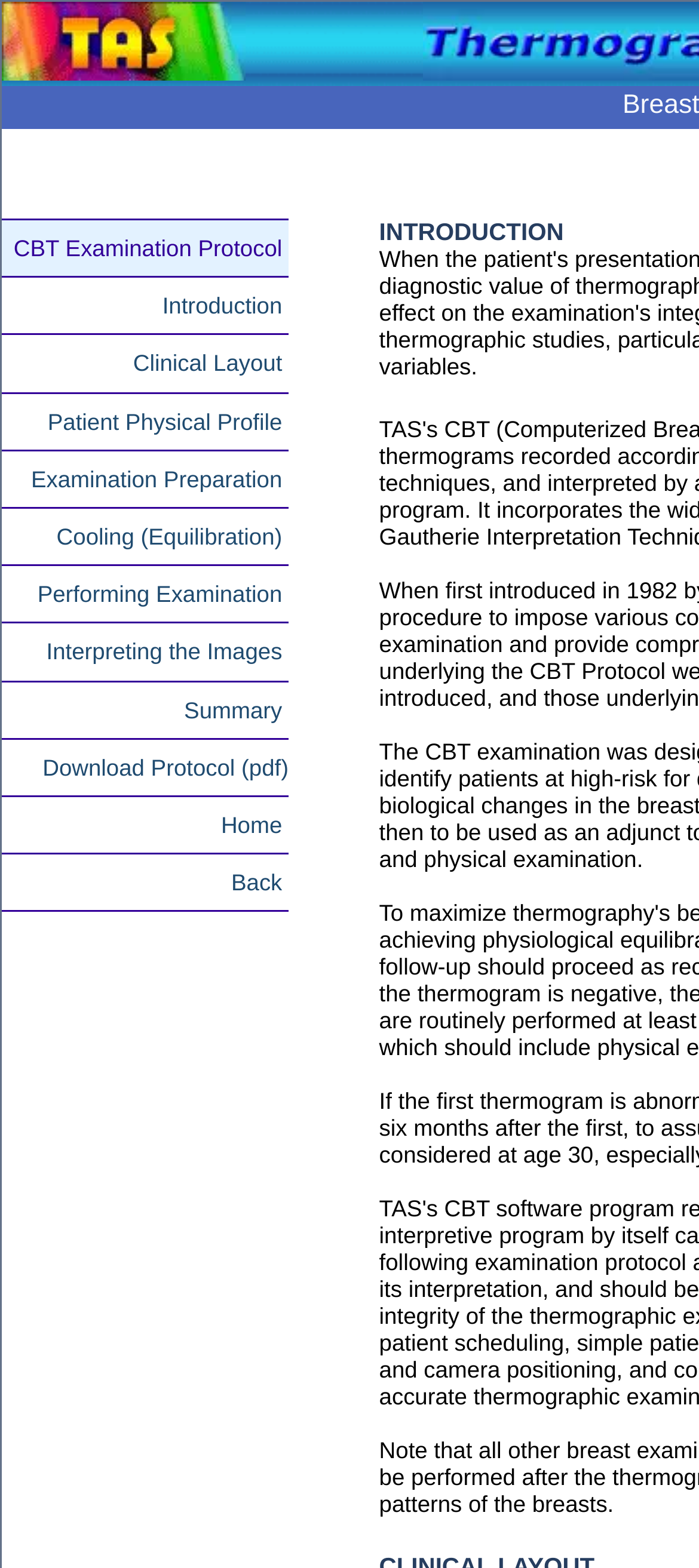Identify the bounding box coordinates for the region of the element that should be clicked to carry out the instruction: "go back". The bounding box coordinates should be four float numbers between 0 and 1, i.e., [left, top, right, bottom].

[0.003, 0.545, 0.413, 0.582]